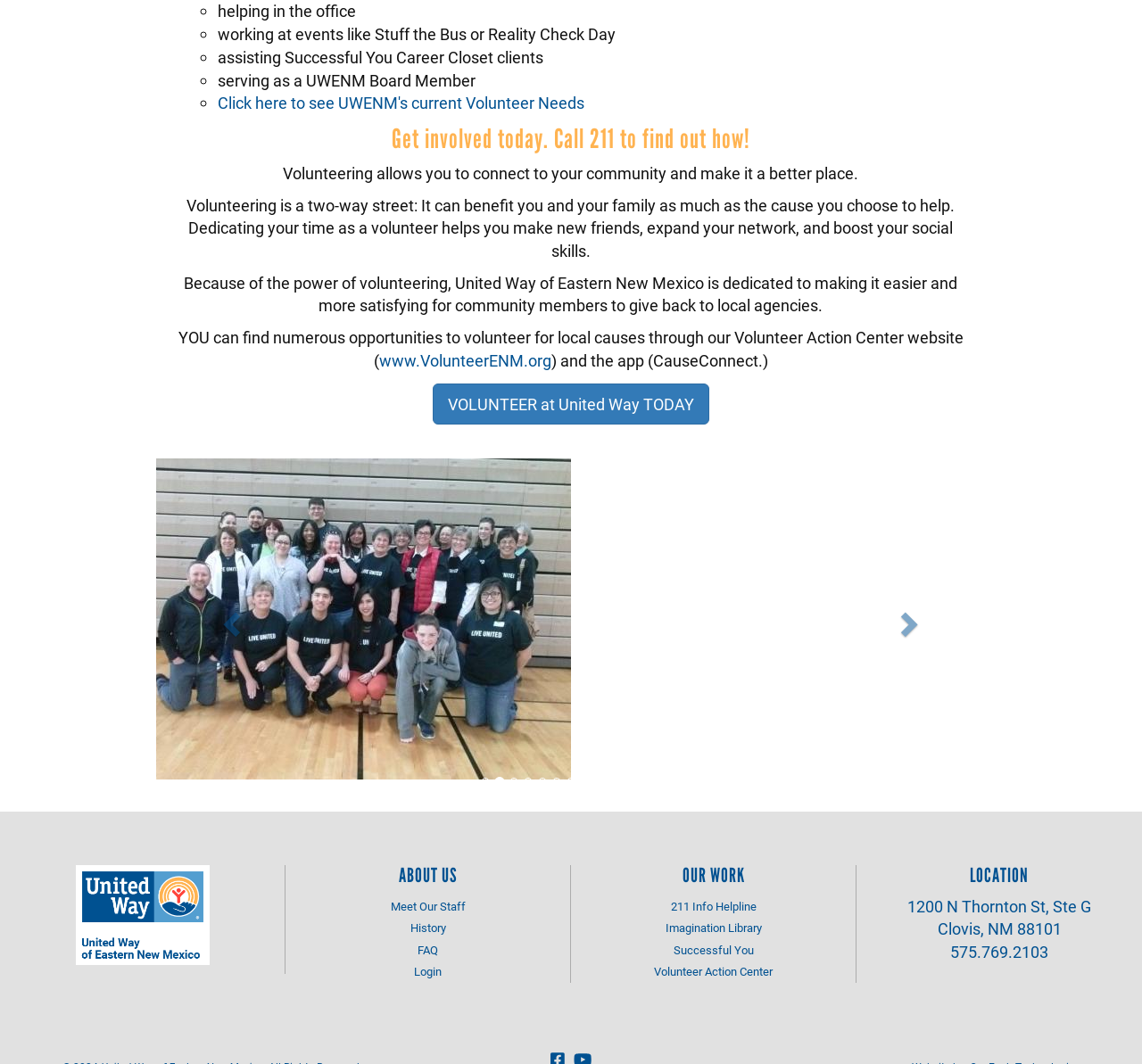Please predict the bounding box coordinates of the element's region where a click is necessary to complete the following instruction: "Visit the Volunteer Action Center website". The coordinates should be represented by four float numbers between 0 and 1, i.e., [left, top, right, bottom].

[0.332, 0.328, 0.483, 0.349]